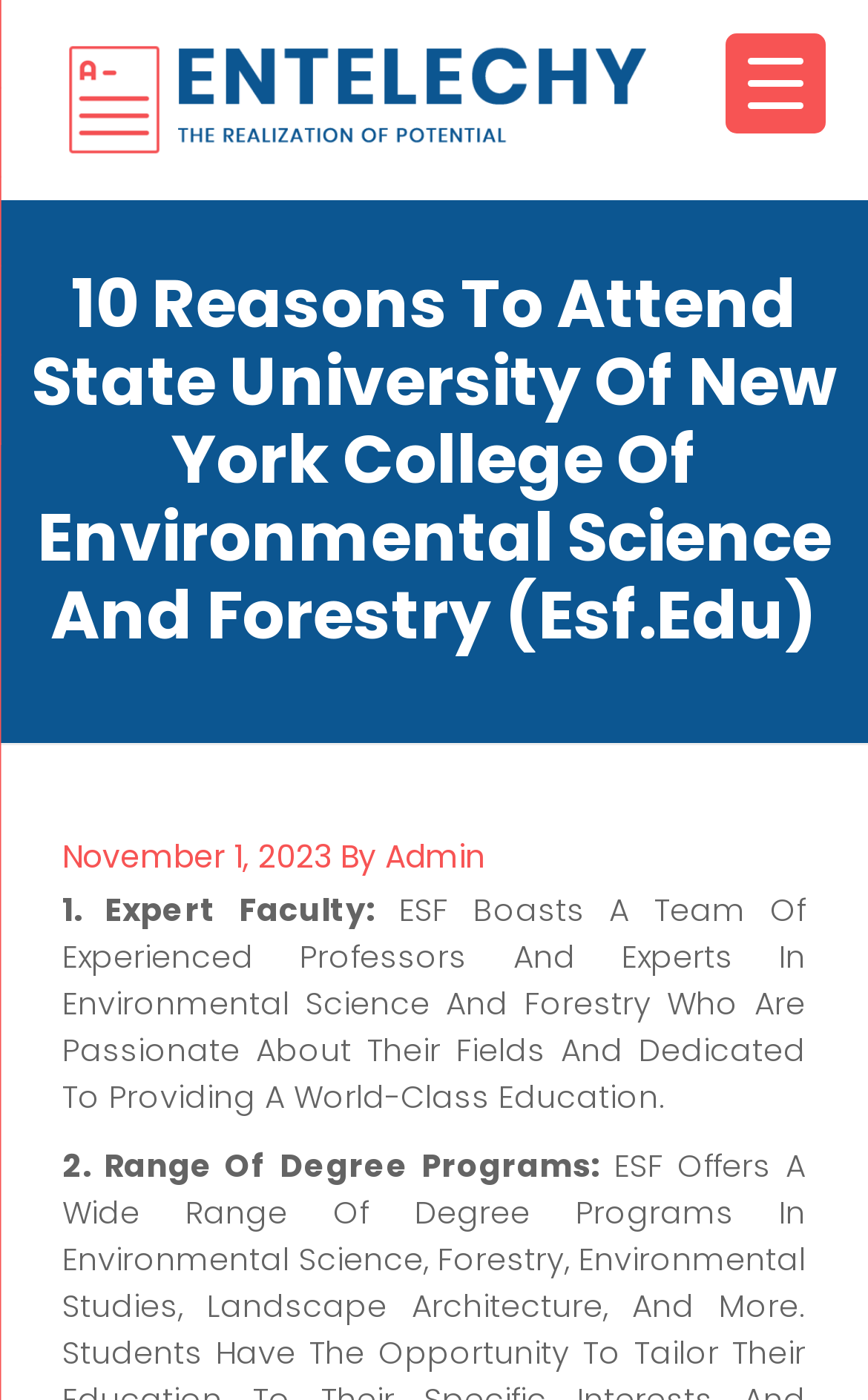Please answer the following question using a single word or phrase: 
What is the date of the posted article?

November 1, 2023